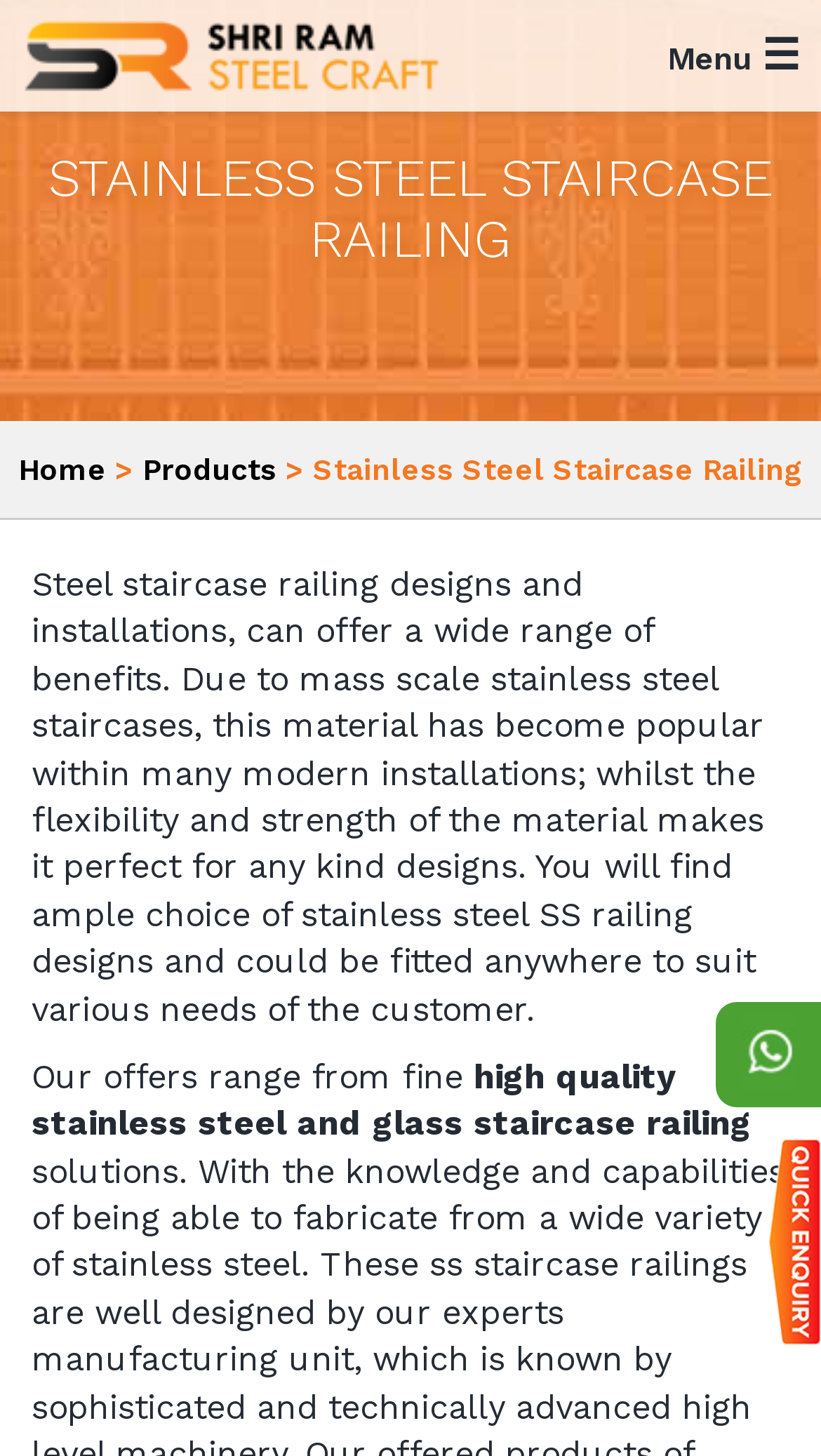Using the description "alt="whatsapp icon"", locate and provide the bounding box of the UI element.

[0.904, 0.708, 0.968, 0.732]